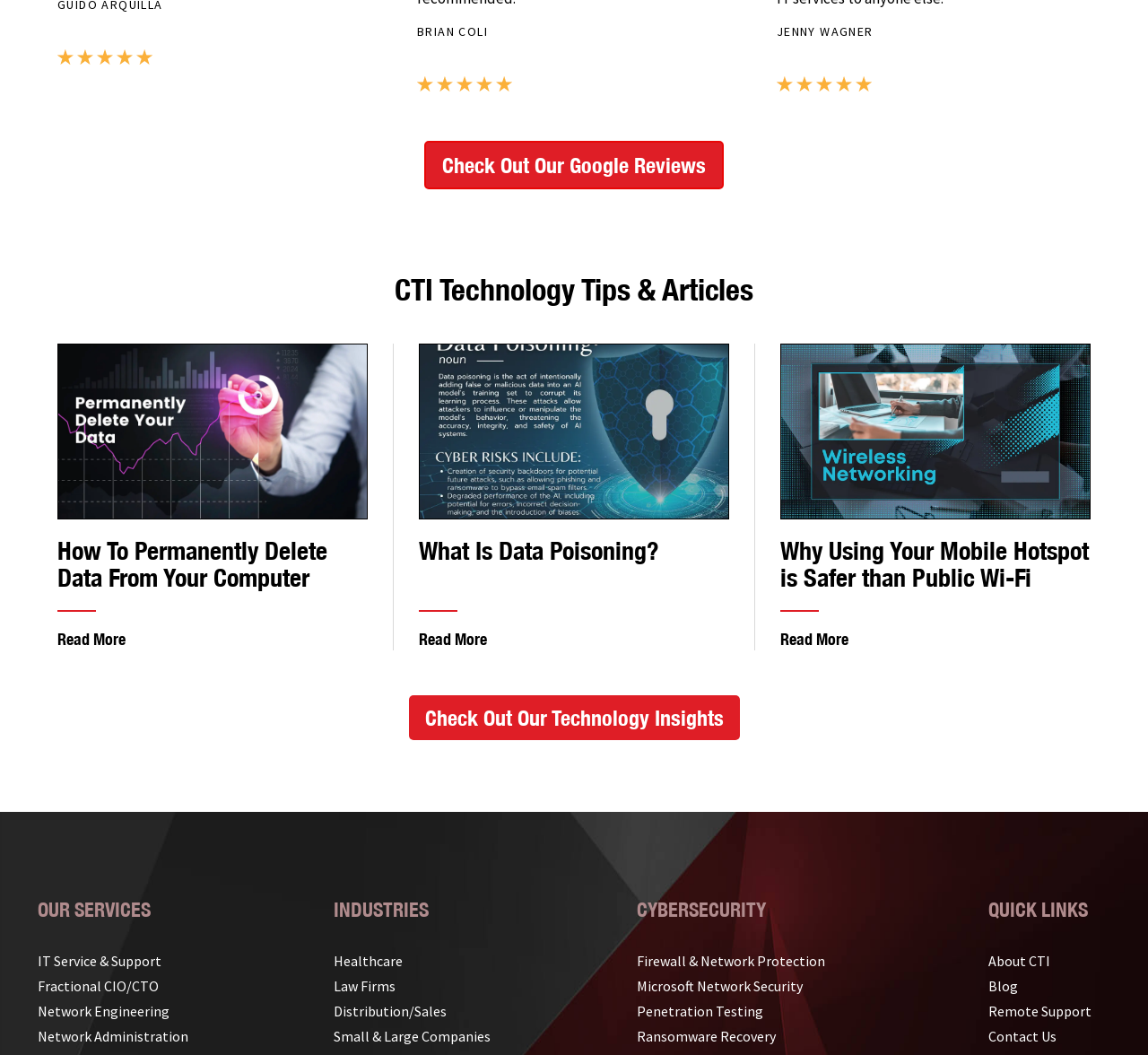Determine the bounding box coordinates of the section I need to click to execute the following instruction: "Learn about What Is Data Poisoning?". Provide the coordinates as four float numbers between 0 and 1, i.e., [left, top, right, bottom].

[0.365, 0.325, 0.635, 0.492]